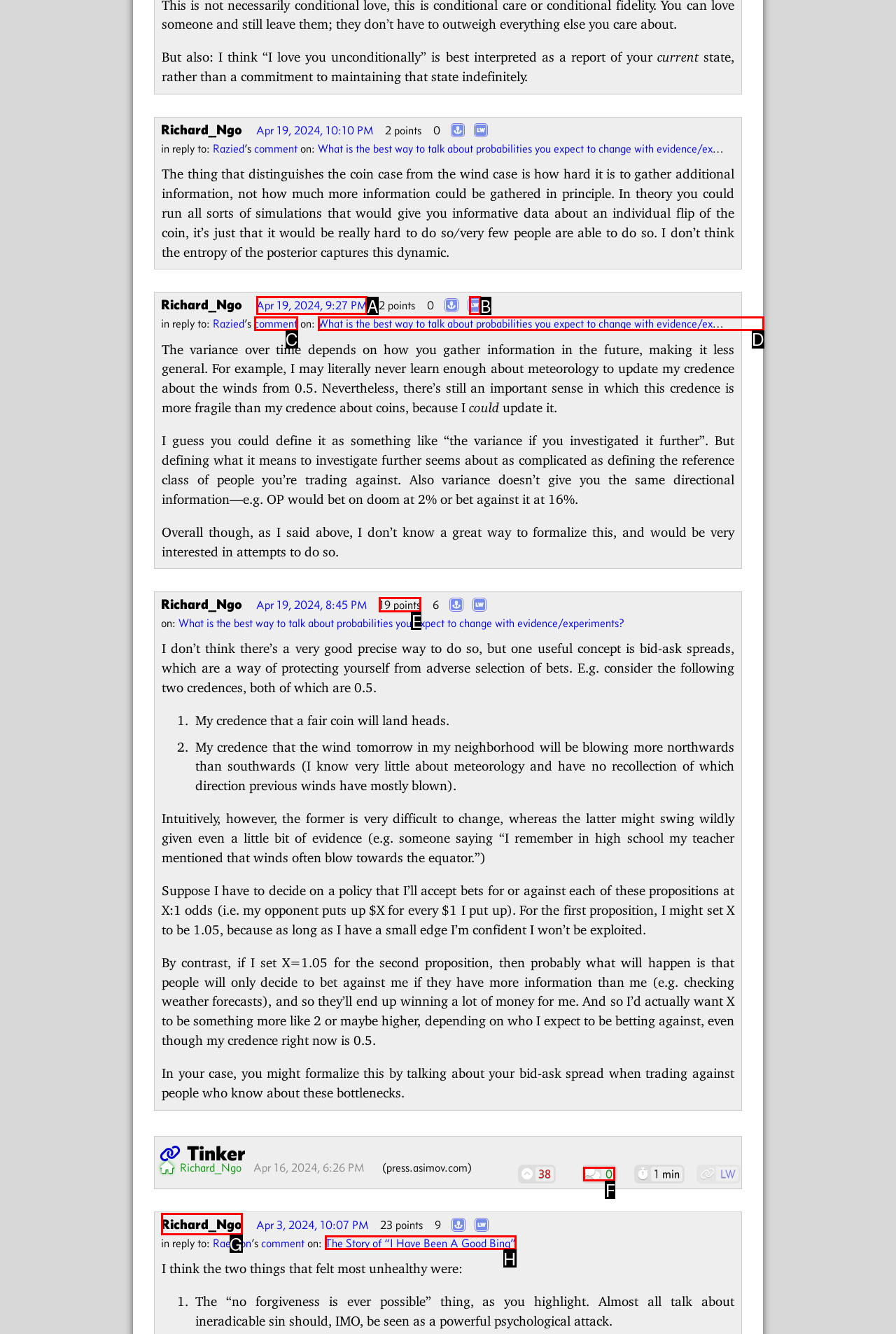Point out the HTML element I should click to achieve the following: Upvote the post with 9 votes Reply with the letter of the selected element.

E